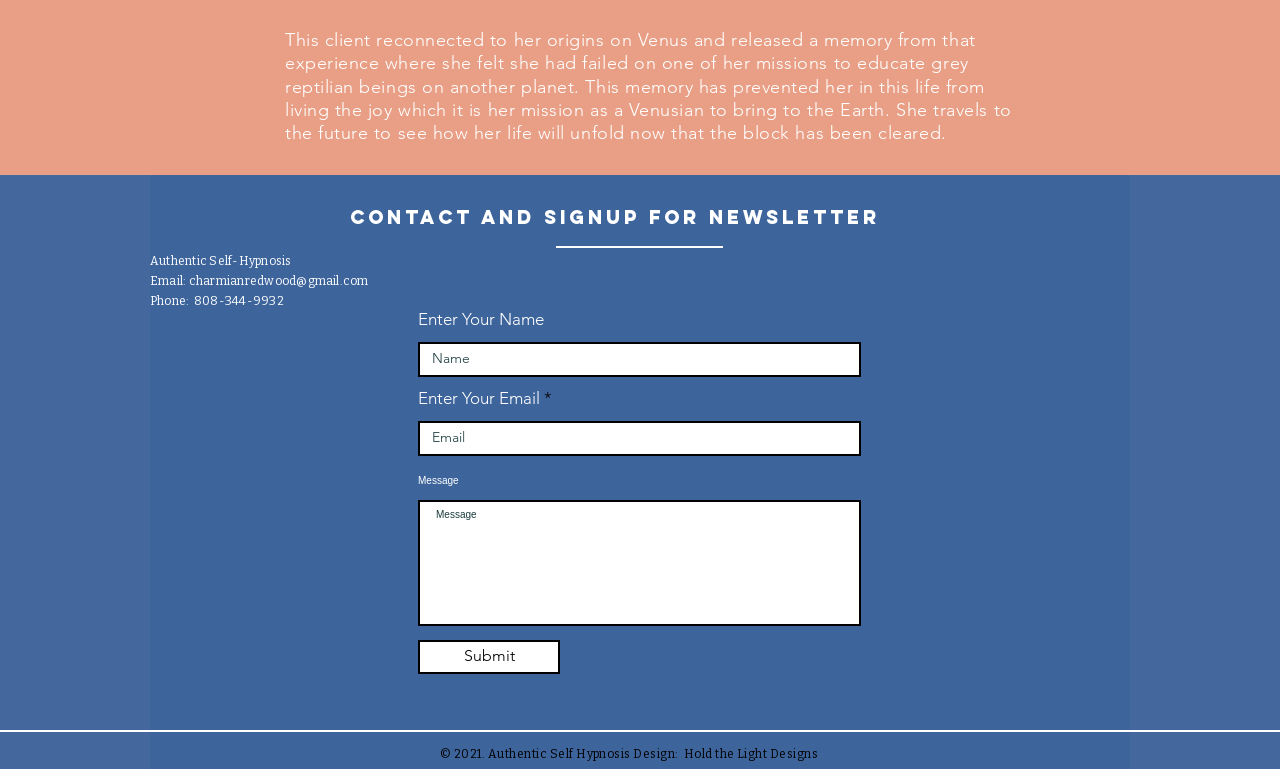Refer to the image and offer a detailed explanation in response to the question: What is the email address to contact?

I found the email address by looking at the contact information section, where it says 'Email:' followed by the email address 'charmianredwood@gmail.com'.